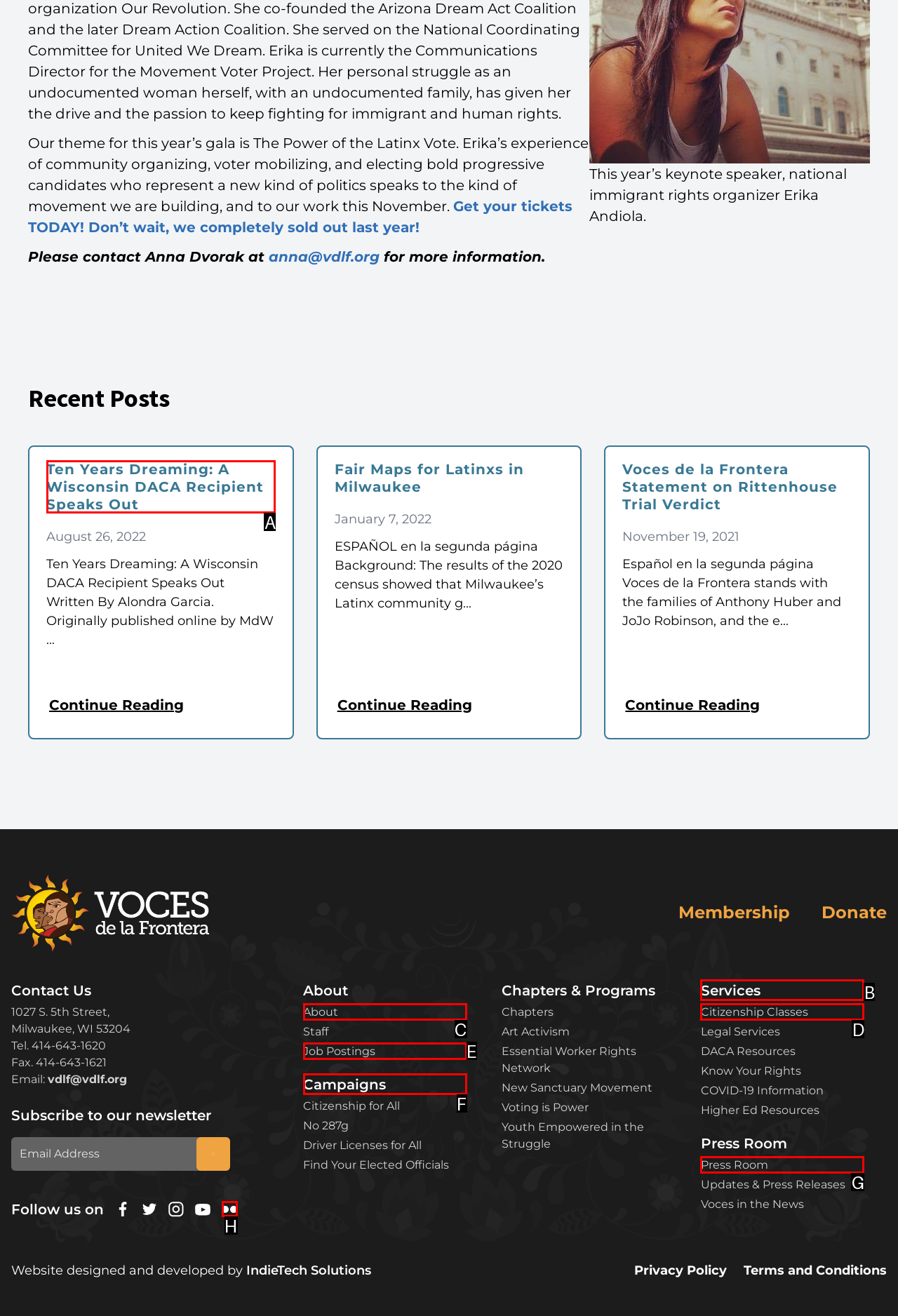To achieve the task: Read the post 'Ten Years Dreaming: A Wisconsin DACA Recipient Speaks Out', indicate the letter of the correct choice from the provided options.

A